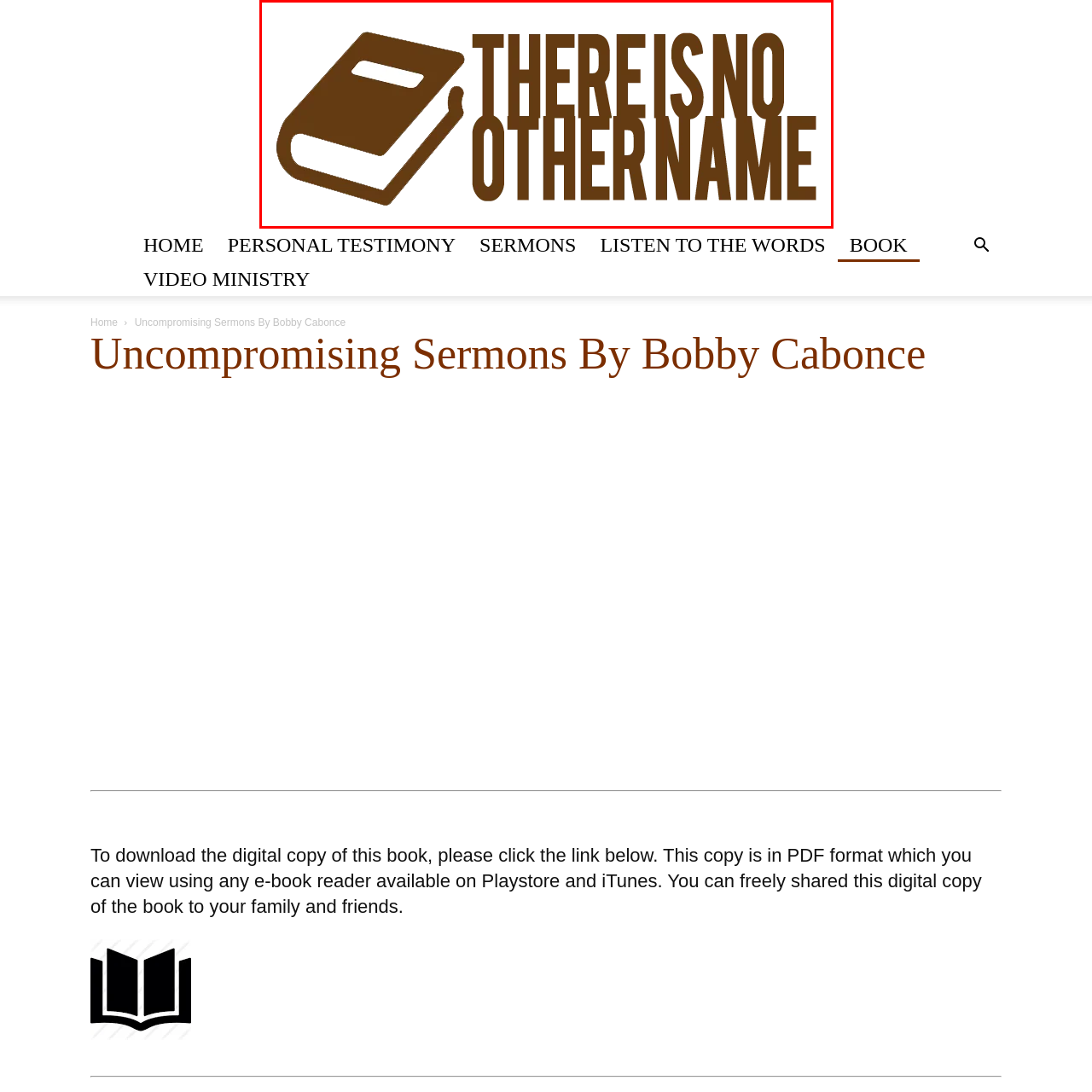Give an in-depth description of the image within the red border.

The image features a stylized representation of a book alongside the bold text "THERE IS NO OTHER NAME." The book's design is slightly angled, showcasing its cover, emphasizing the theme of knowledge or spirituality. The graphic is rendered in a warm brown color, reflecting a grounding presence, while the text conveys a strong, assertive message. This visual is associated with the digital book titled "There Is No Other Name," authored by Bobby Cabonce, and is part of the "Uncompromising Sermons" series. The clarity of the text and the book icon together invite viewers to explore the teachings and messages encapsulated within this digital publication.